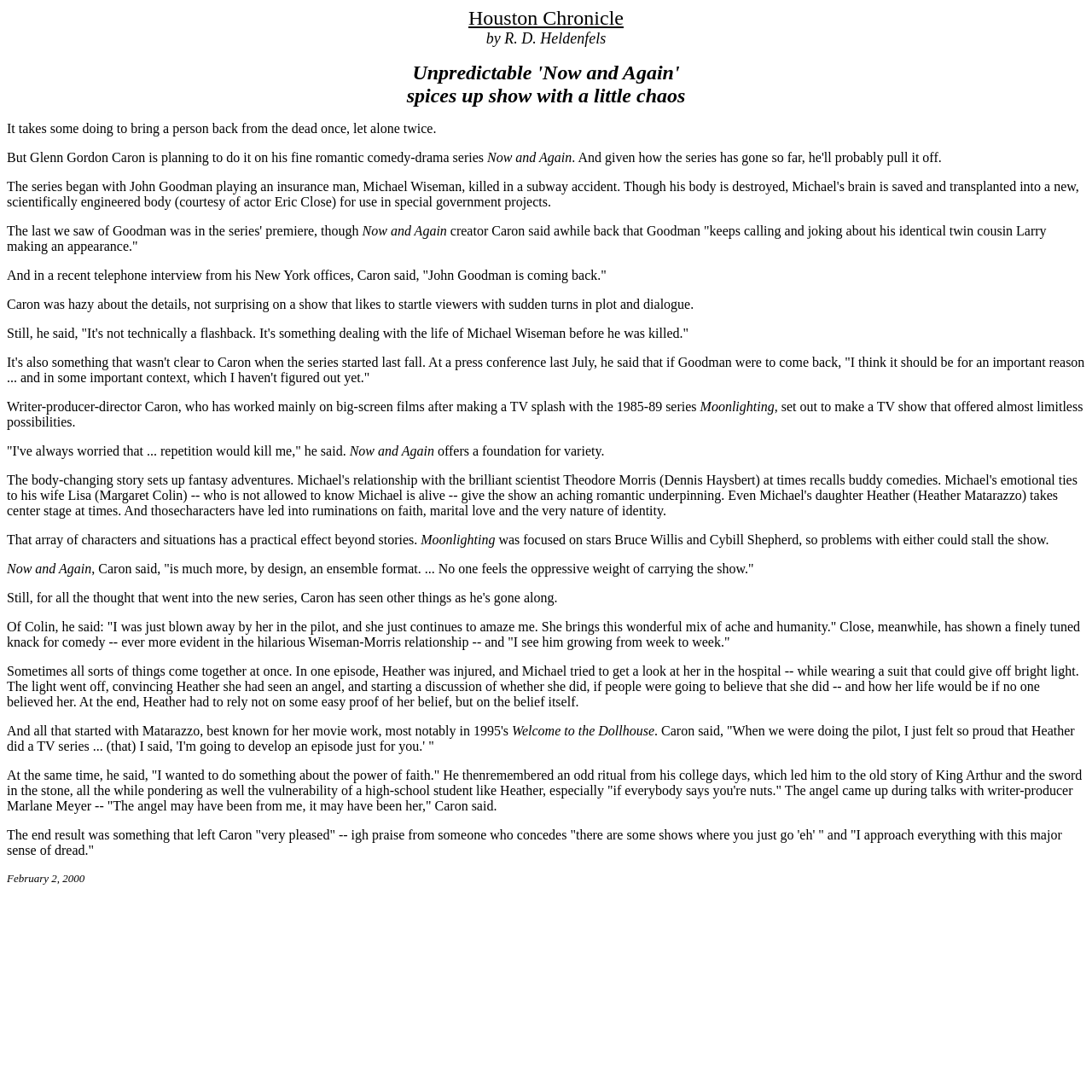What is the name of the TV series that Glenn Gordon Caron worked on before 'Now and Again'?
Please use the image to deliver a detailed and complete answer.

The TV series that Glenn Gordon Caron worked on before 'Now and Again' is 'Moonlighting' as mentioned in the text 'Writer-producer-director Caron, who has worked mainly on big-screen films after making a TV splash with the 1985-89 series Moonlighting'.